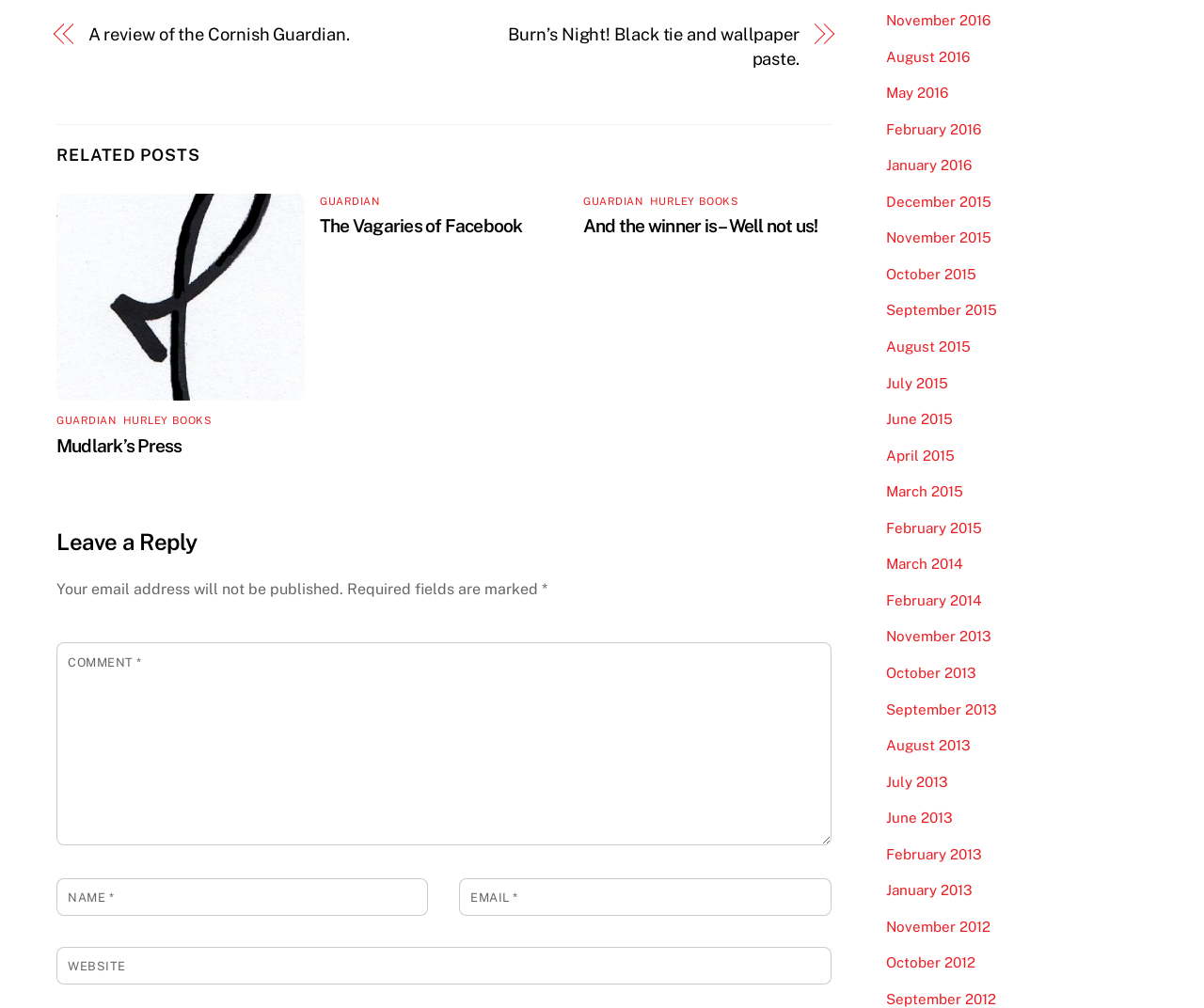Determine the bounding box coordinates of the clickable area required to perform the following instruction: "Leave a reply". The coordinates should be represented as four float numbers between 0 and 1: [left, top, right, bottom].

[0.047, 0.523, 0.69, 0.555]